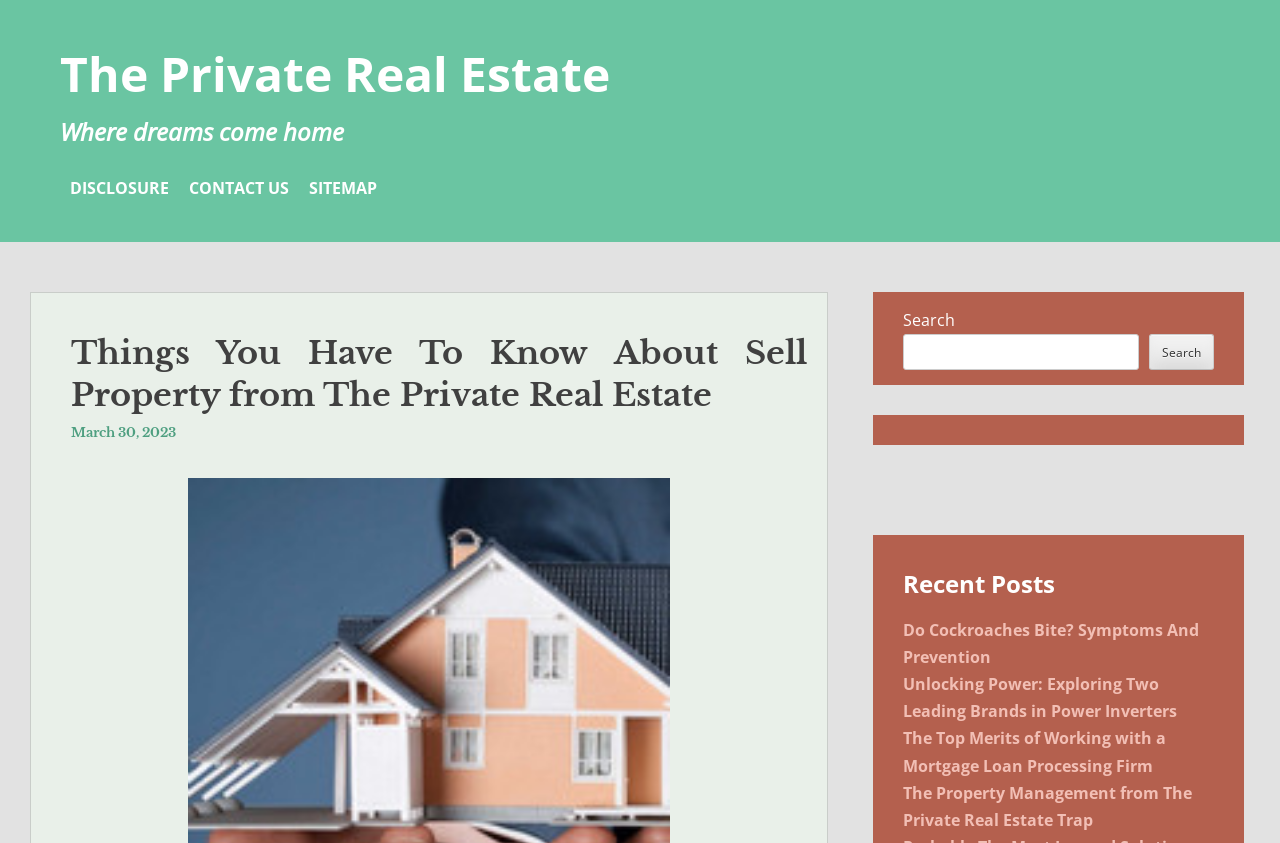Provide the bounding box for the UI element matching this description: "The Private Real Estate".

[0.047, 0.049, 0.477, 0.126]